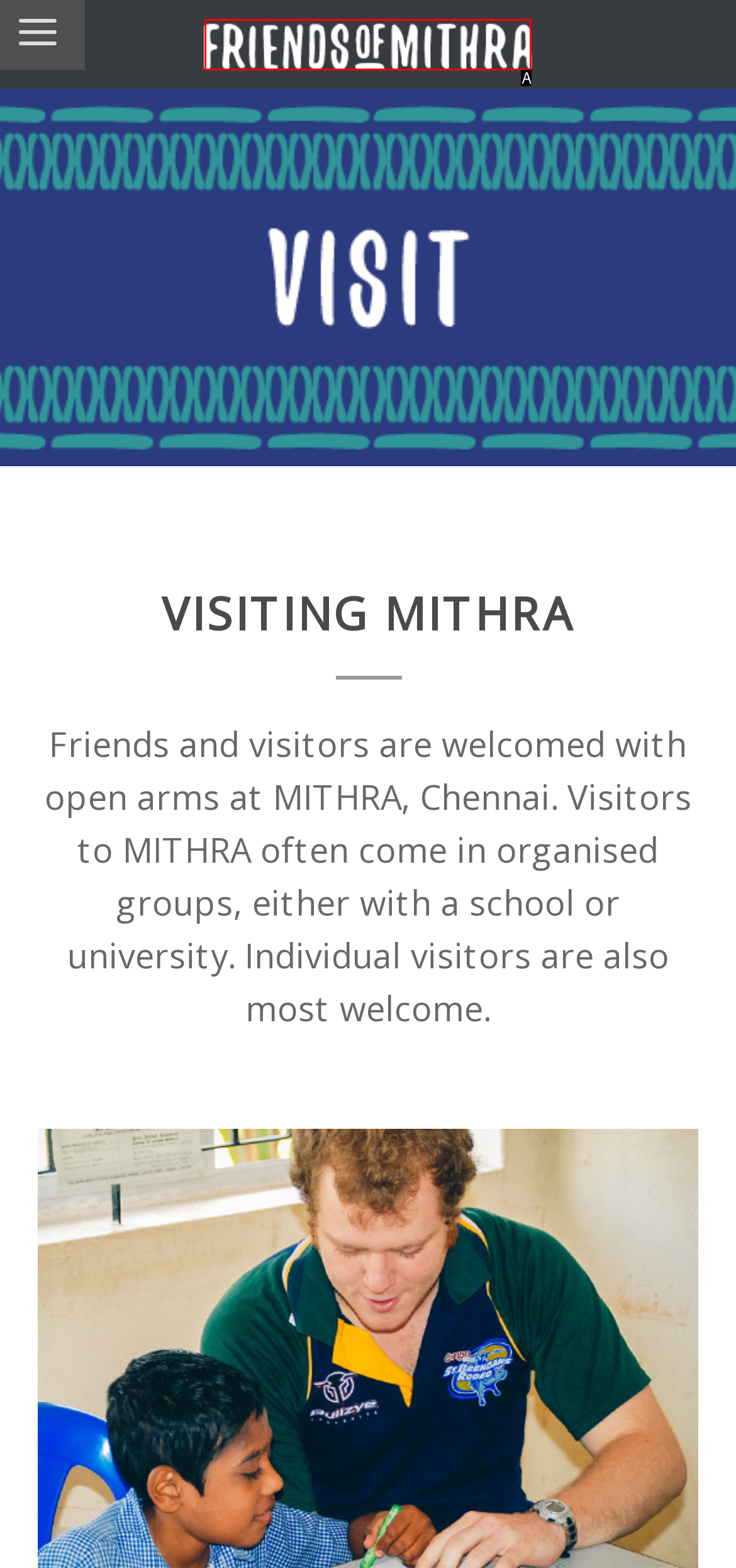Select the HTML element that matches the description: title="Friends of Mithra"
Respond with the letter of the correct choice from the given options directly.

A